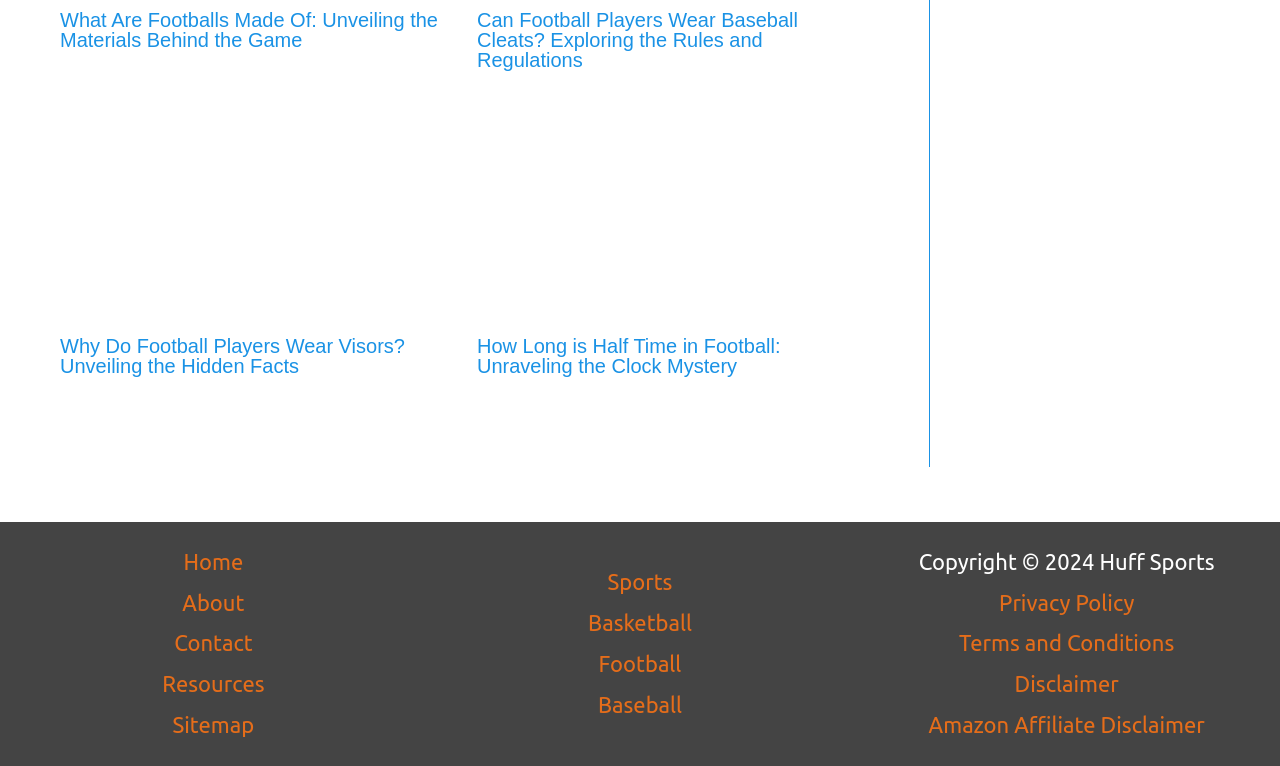Specify the bounding box coordinates of the element's region that should be clicked to achieve the following instruction: "Explore the article Can Football Players Wear Baseball Cleats?". The bounding box coordinates consist of four float numbers between 0 and 1, in the format [left, top, right, bottom].

[0.373, 0.011, 0.623, 0.092]